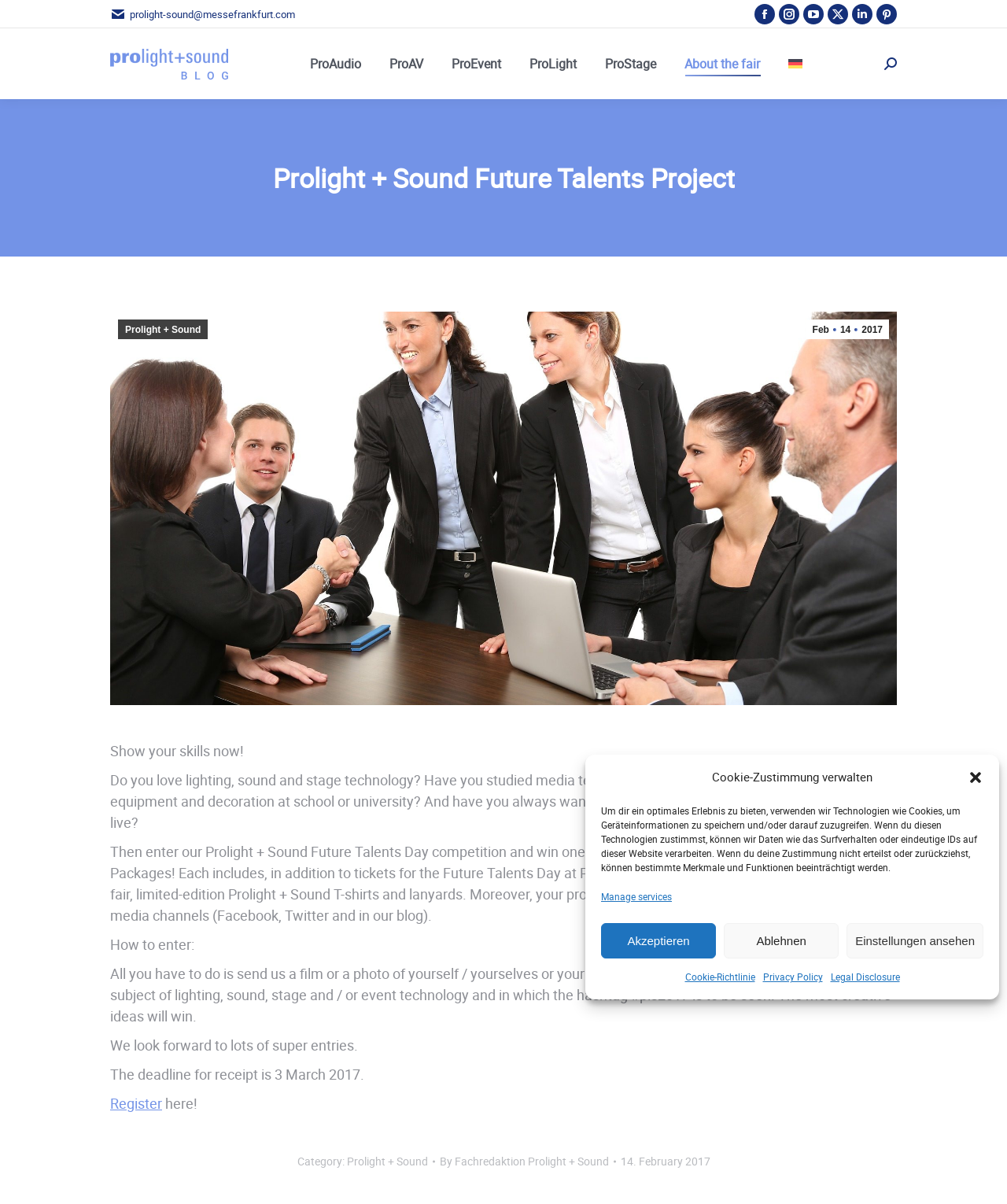Locate the bounding box coordinates of the clickable area needed to fulfill the instruction: "Read the blog post".

[0.109, 0.038, 0.23, 0.068]